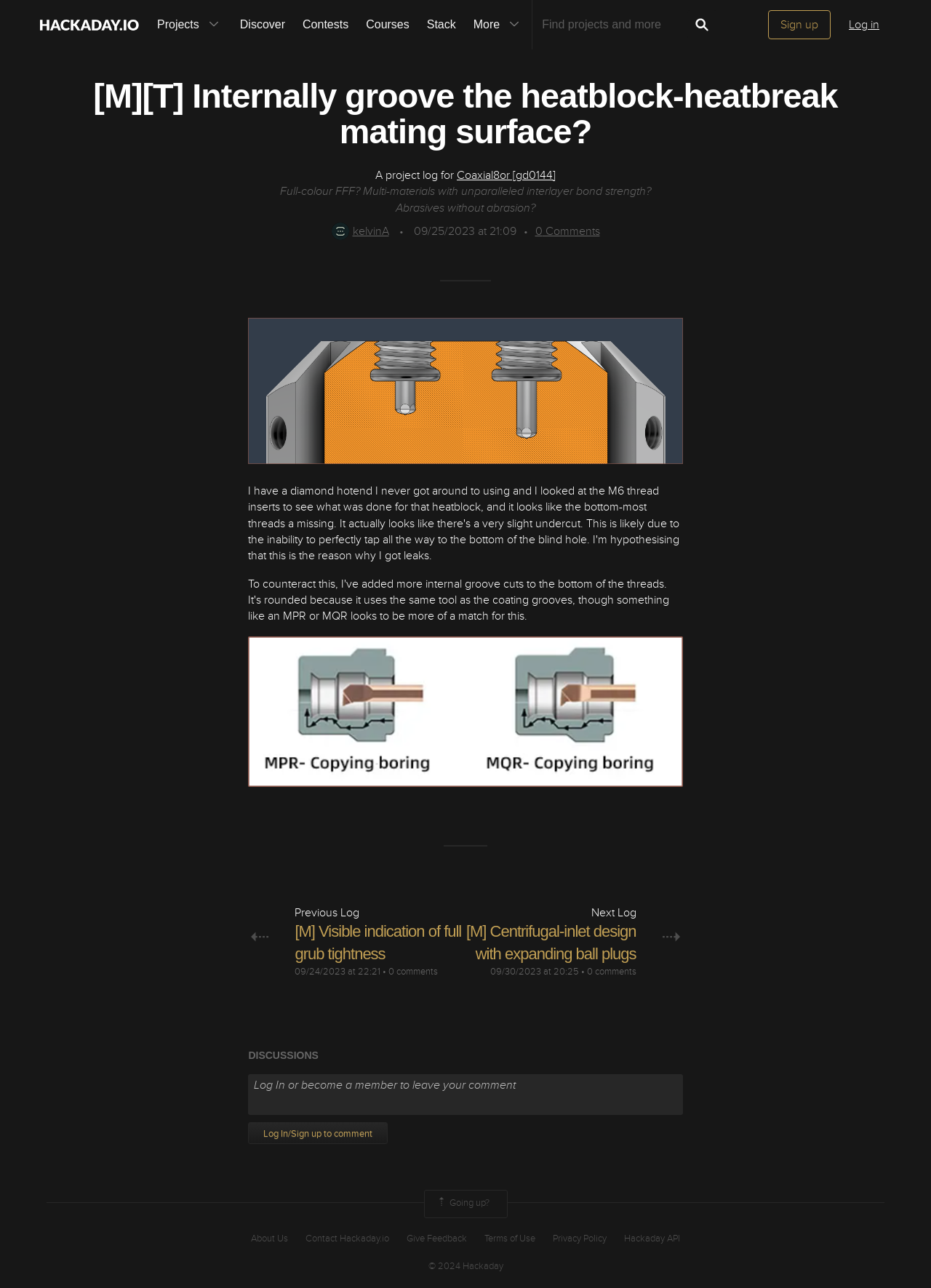Find the bounding box coordinates corresponding to the UI element with the description: "parent_node: Next Log". The coordinates should be formatted as [left, top, right, bottom], with values as floats between 0 and 1.

[0.683, 0.718, 0.733, 0.744]